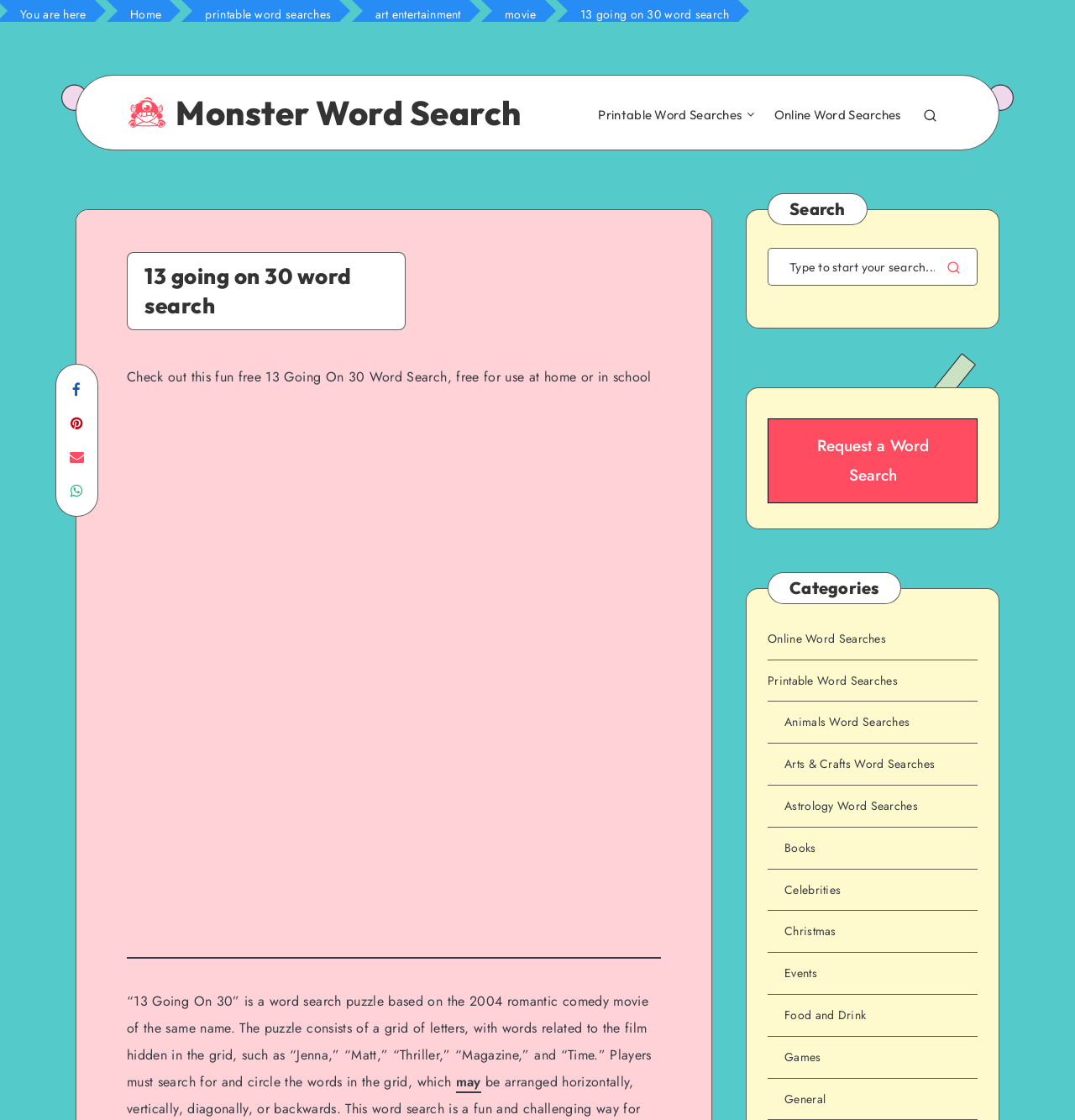Determine the bounding box coordinates of the section I need to click to execute the following instruction: "Learn more about the author Sam Hargrave". Provide the coordinates as four float numbers between 0 and 1, i.e., [left, top, right, bottom].

None